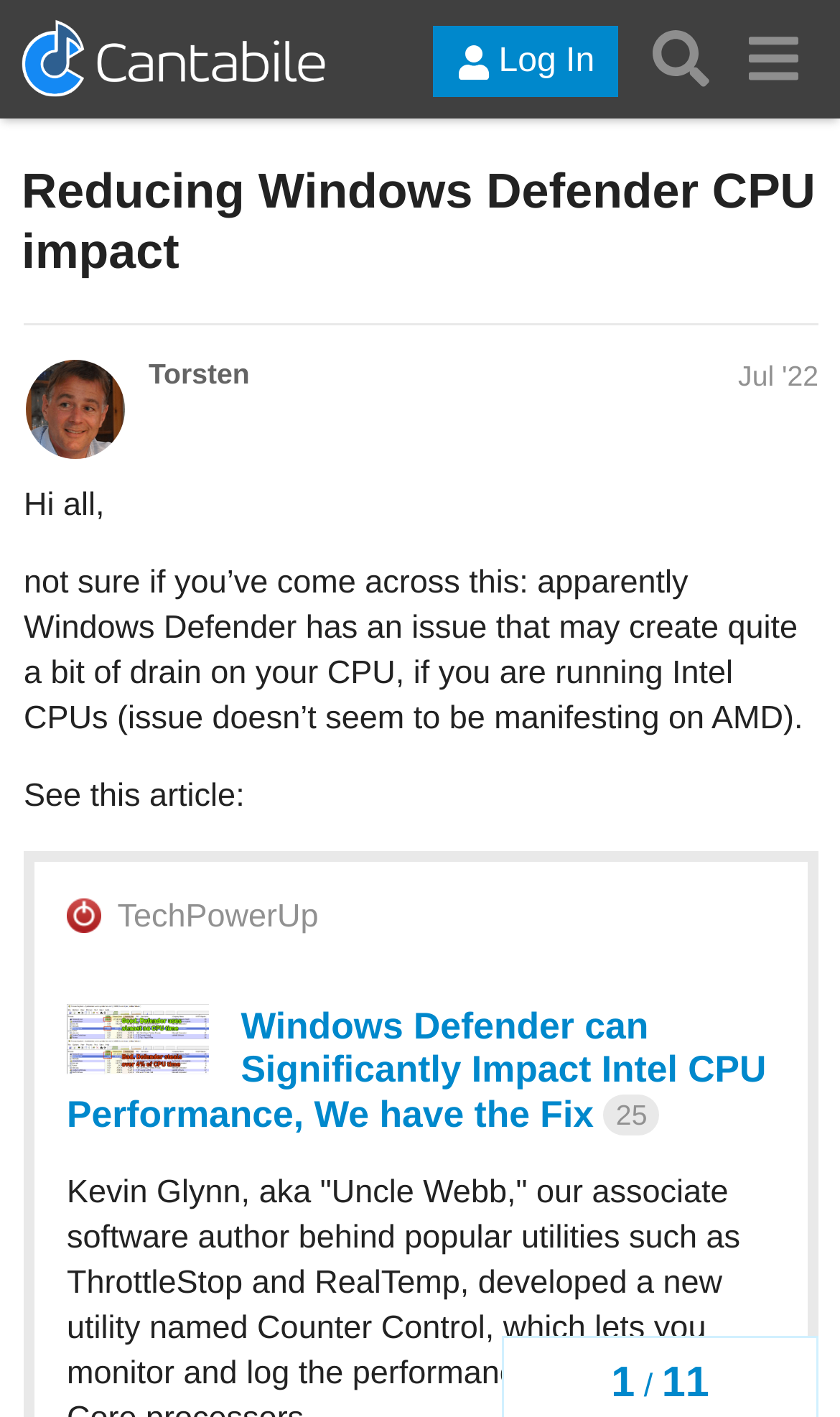Utilize the details in the image to give a detailed response to the question: What type of CPUs are affected by the issue?

According to the webpage, the issue with Windows Defender causing CPU drain seems to be manifesting only on Intel CPUs, and not on AMD CPUs.